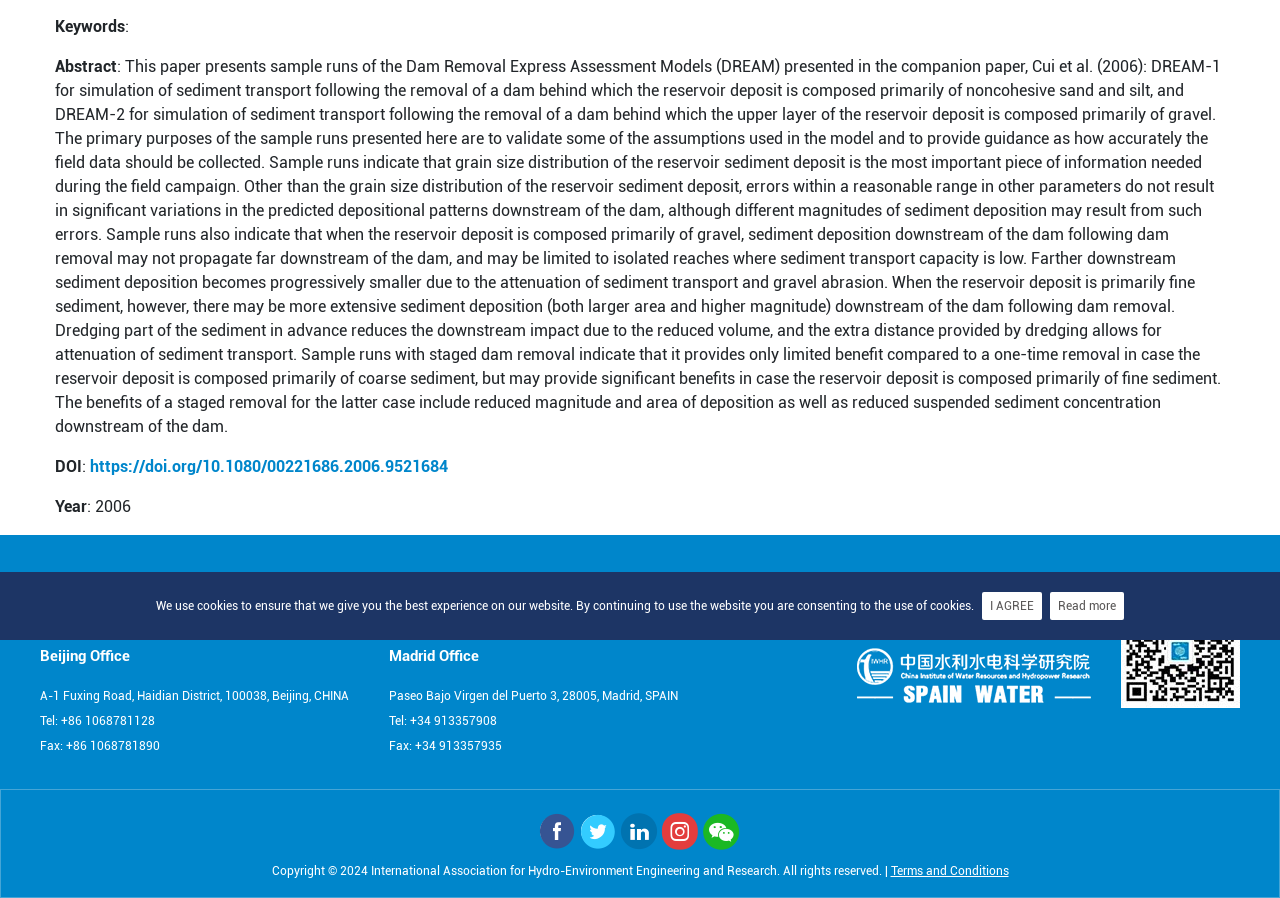Extract the bounding box coordinates of the UI element described: "Contattaci". Provide the coordinates in the format [left, top, right, bottom] with values ranging from 0 to 1.

None